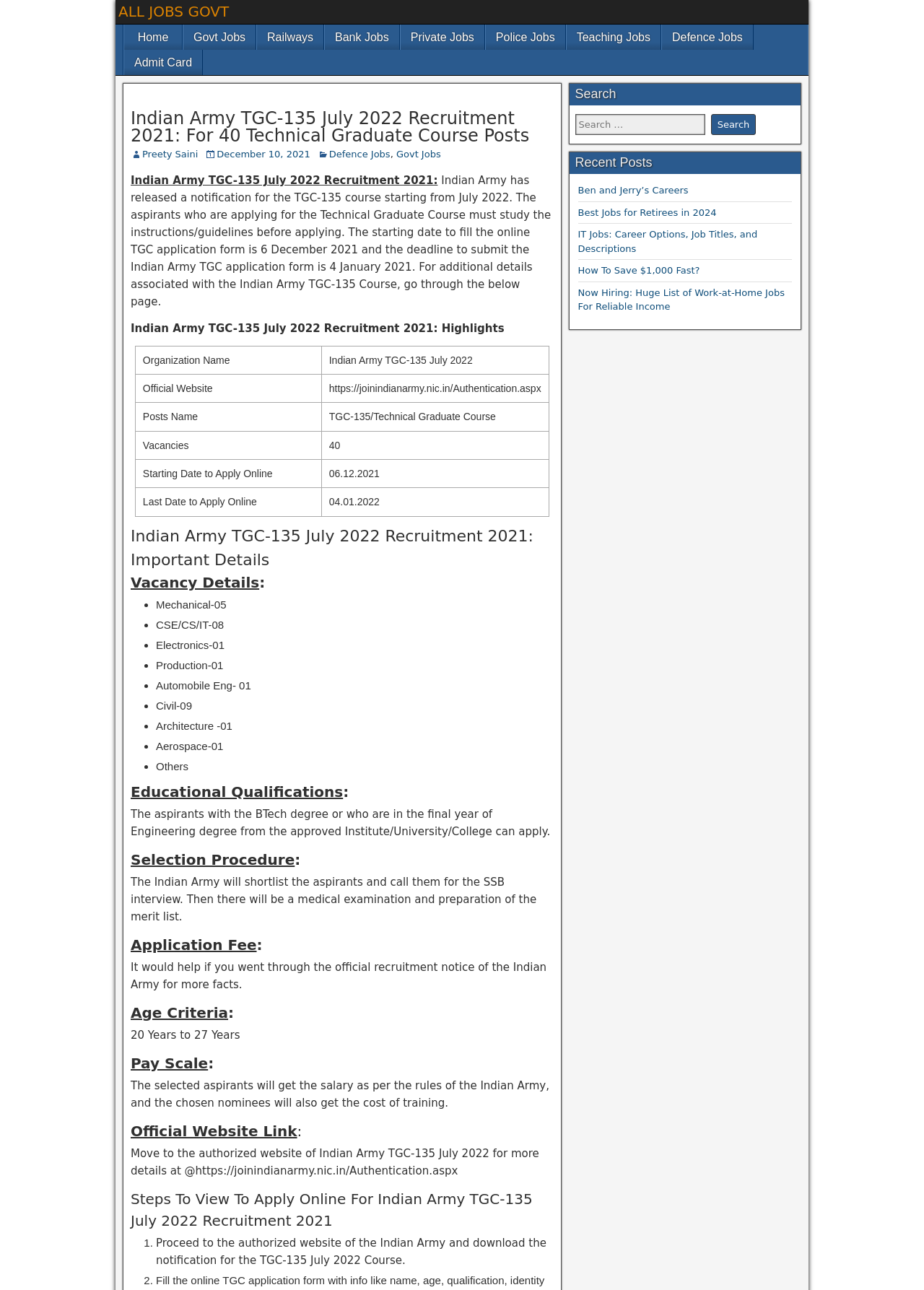Provide a brief response to the question using a single word or phrase: 
What is the last date to apply online for the Indian Army TGC-135 course?

04.01.2022